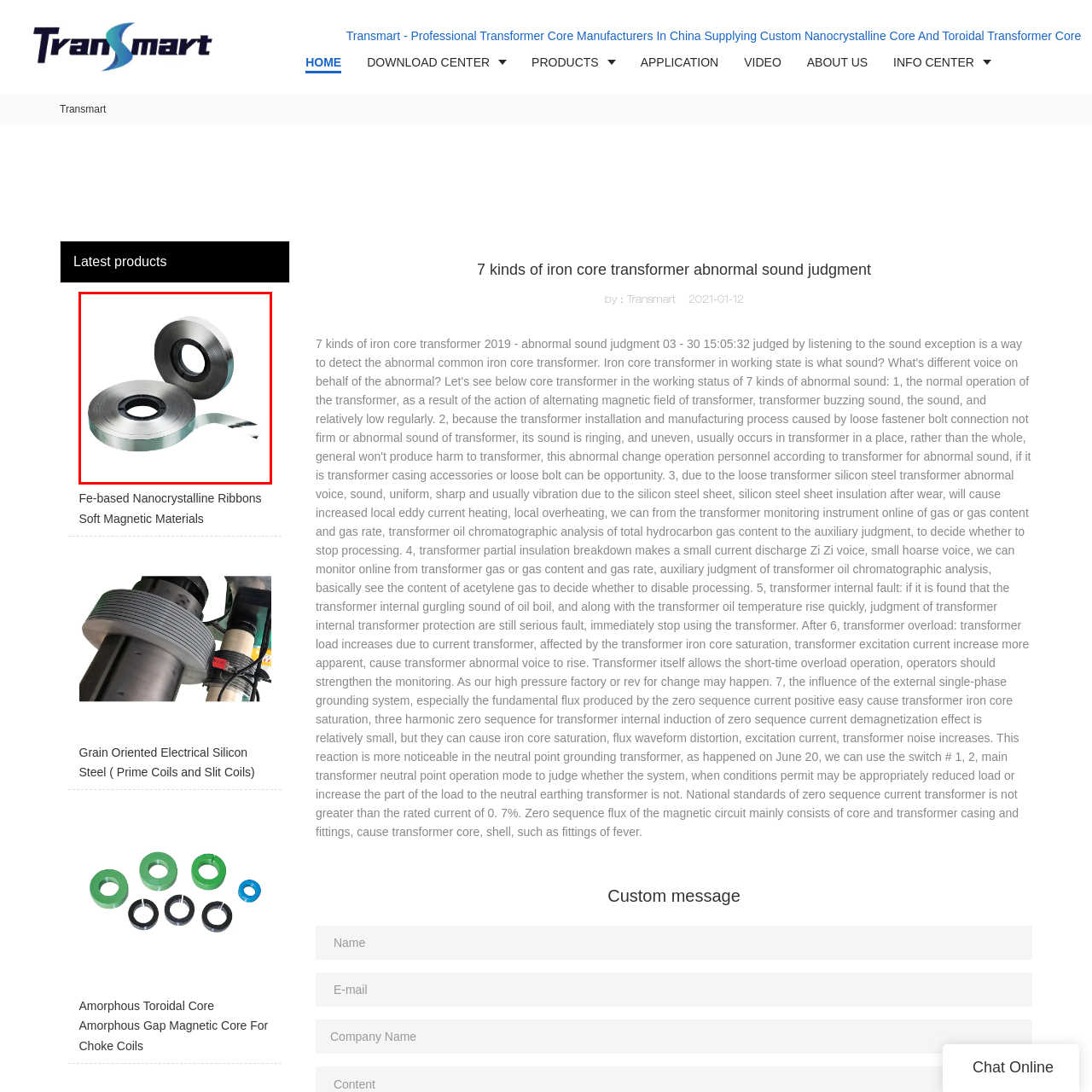Observe the image within the red boundary, What is the primary application of the ribbons? Respond with a one-word or short phrase answer.

Transformers